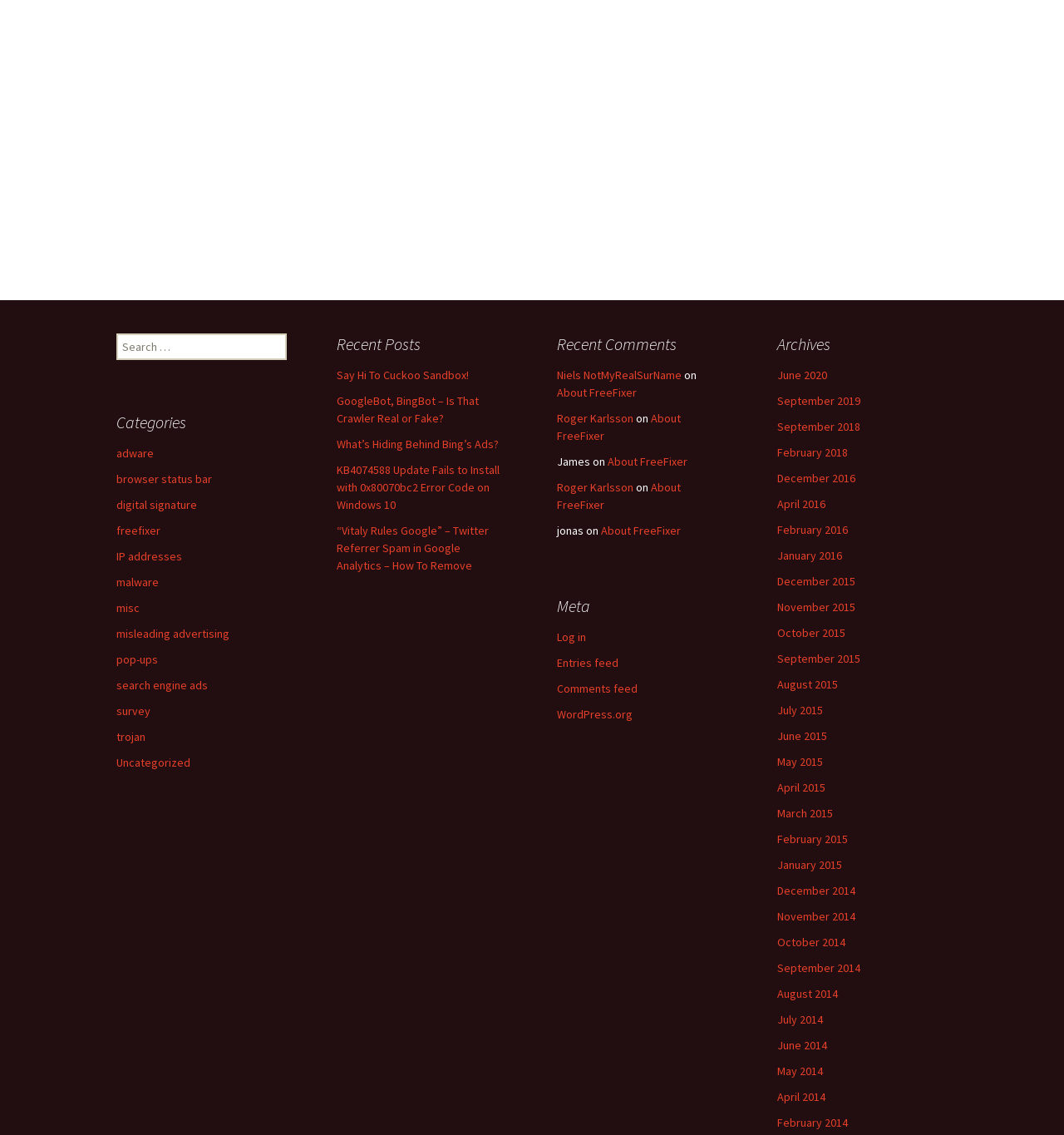What is the purpose of the 'Meta' section?
Answer the question based on the image using a single word or a brief phrase.

Website management